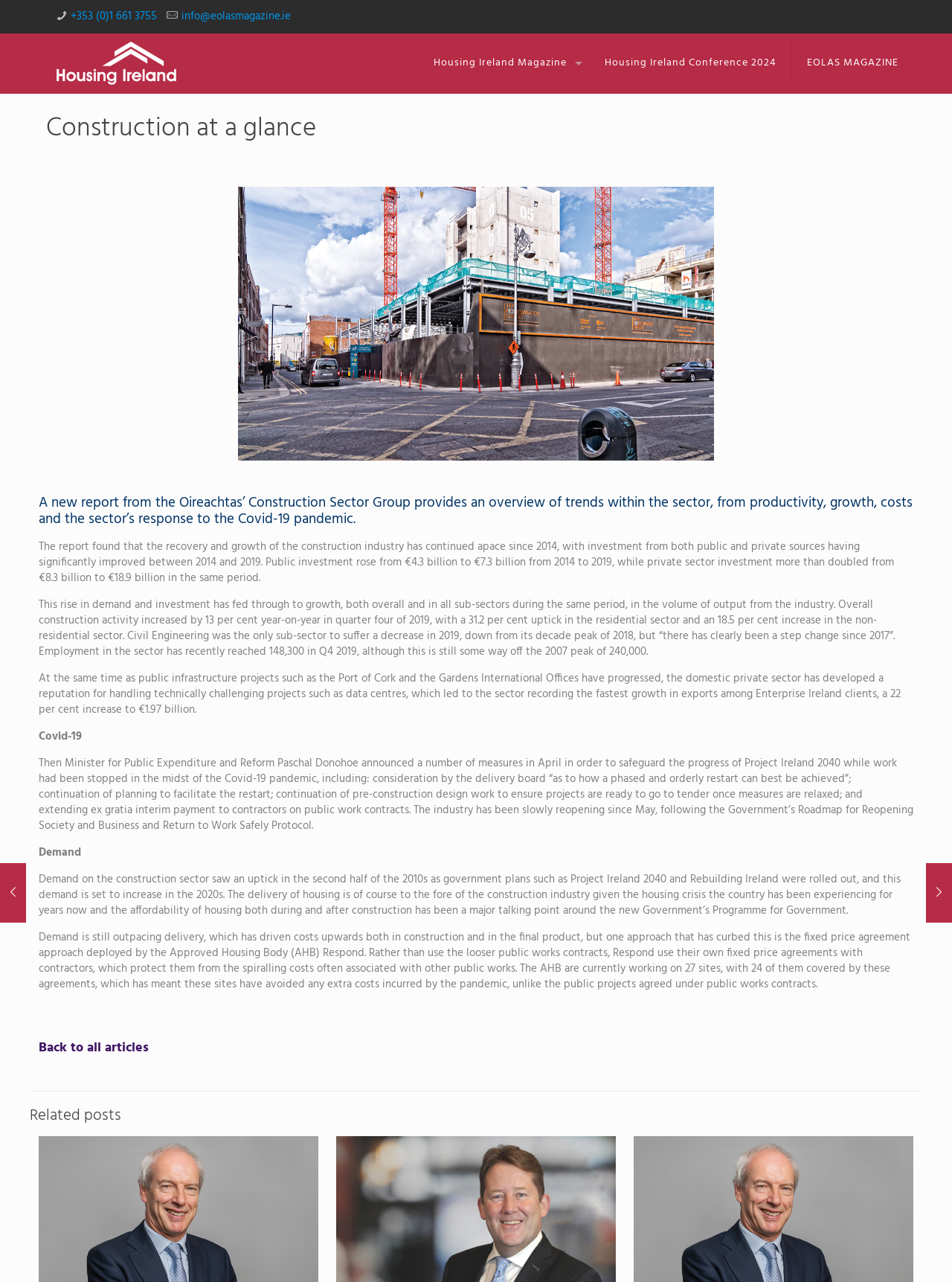Identify the bounding box coordinates of the region I need to click to complete this instruction: "Go back to all articles".

[0.041, 0.809, 0.156, 0.826]